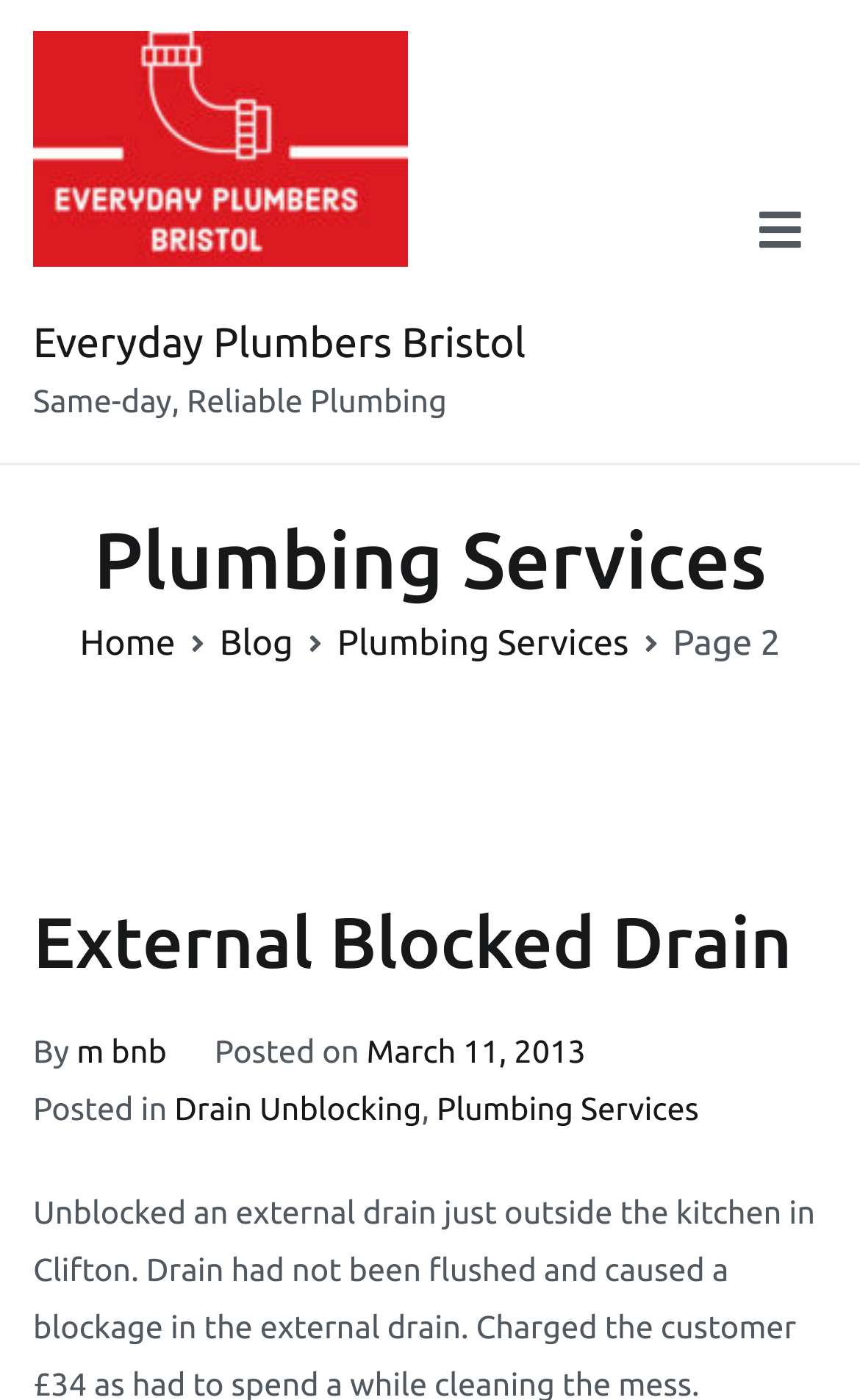Based on the element description: "March 11, 2013November 7, 2023", identify the UI element and provide its bounding box coordinates. Use four float numbers between 0 and 1, [left, top, right, bottom].

[0.426, 0.739, 0.681, 0.764]